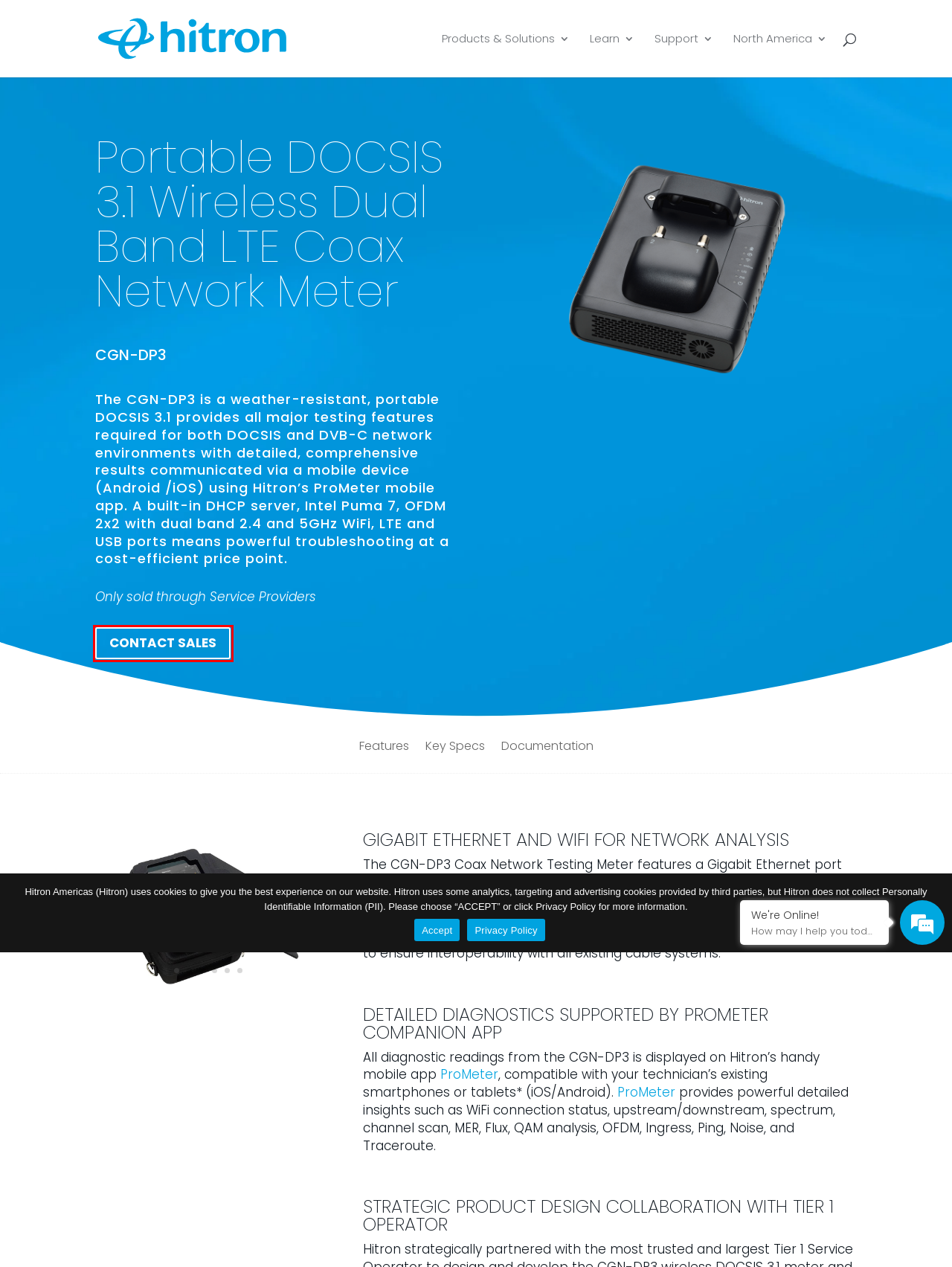You are provided with a screenshot of a webpage highlighting a UI element with a red bounding box. Choose the most suitable webpage description that matches the new page after clicking the element in the bounding box. Here are the candidates:
A. Careers at Hitron Technologies Americas Inc.
B. Wireless DOCSIS 3.1 Meter App for Technicians | Hitron
C. Privacy Policy - Hitron Americas
D. MoCA Network Adapters from Hitron Technologies Americas Inc.
E. Terms of Use for Hitron Americas Website | Hitron Americas
F. xfinity-modems | Cable Modem | Hitron
G. Contact Sales at Hitron Technologies Americas Inc.
H. Hitron Technologies Americas Press Center

G